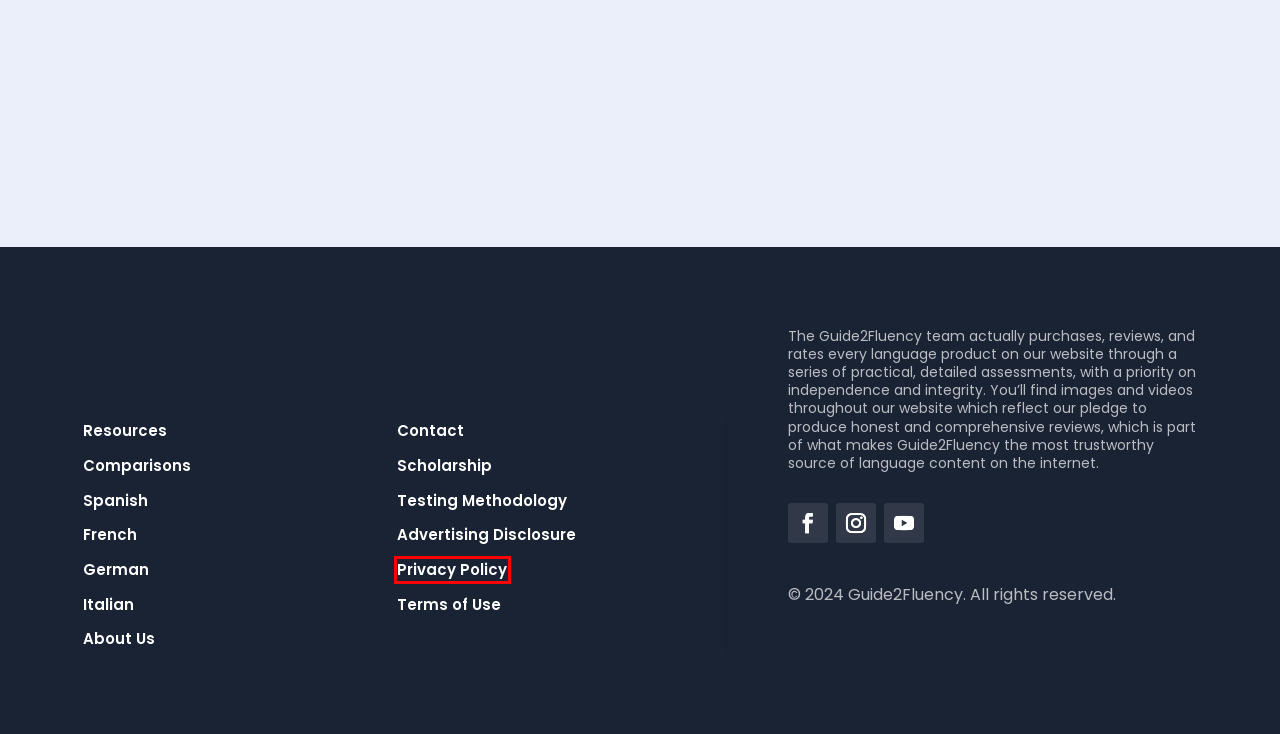Provided is a screenshot of a webpage with a red bounding box around an element. Select the most accurate webpage description for the page that appears after clicking the highlighted element. Here are the candidates:
A. Spanish | Expert Commentary On How To Learn Spanish
B. Advertising Disclosure | See Terms & Conditions
C. About Us | Meet The Guide2Fluency Team
D. German | Actionable Strategies For Learning German
E. Privacy Policy | Guide2Fluency
F. Italian | Expert Insights & Actionable Tips To Learn Italian
G. Terms of Use | Guide2Fluency
H. French | Insightful Content On How To Learn French

E